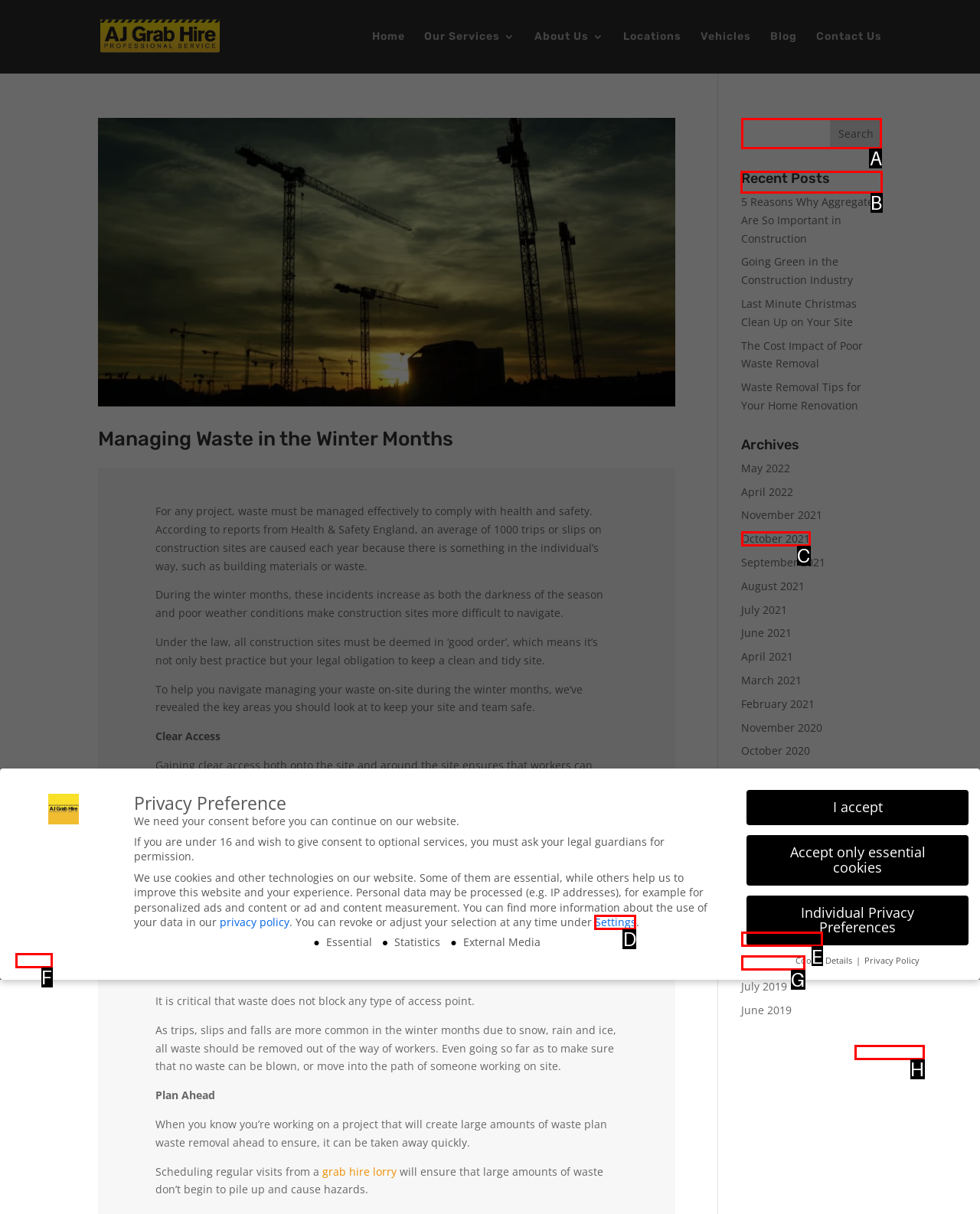Given the instruction: View the 'Recent Posts', which HTML element should you click on?
Answer with the letter that corresponds to the correct option from the choices available.

B